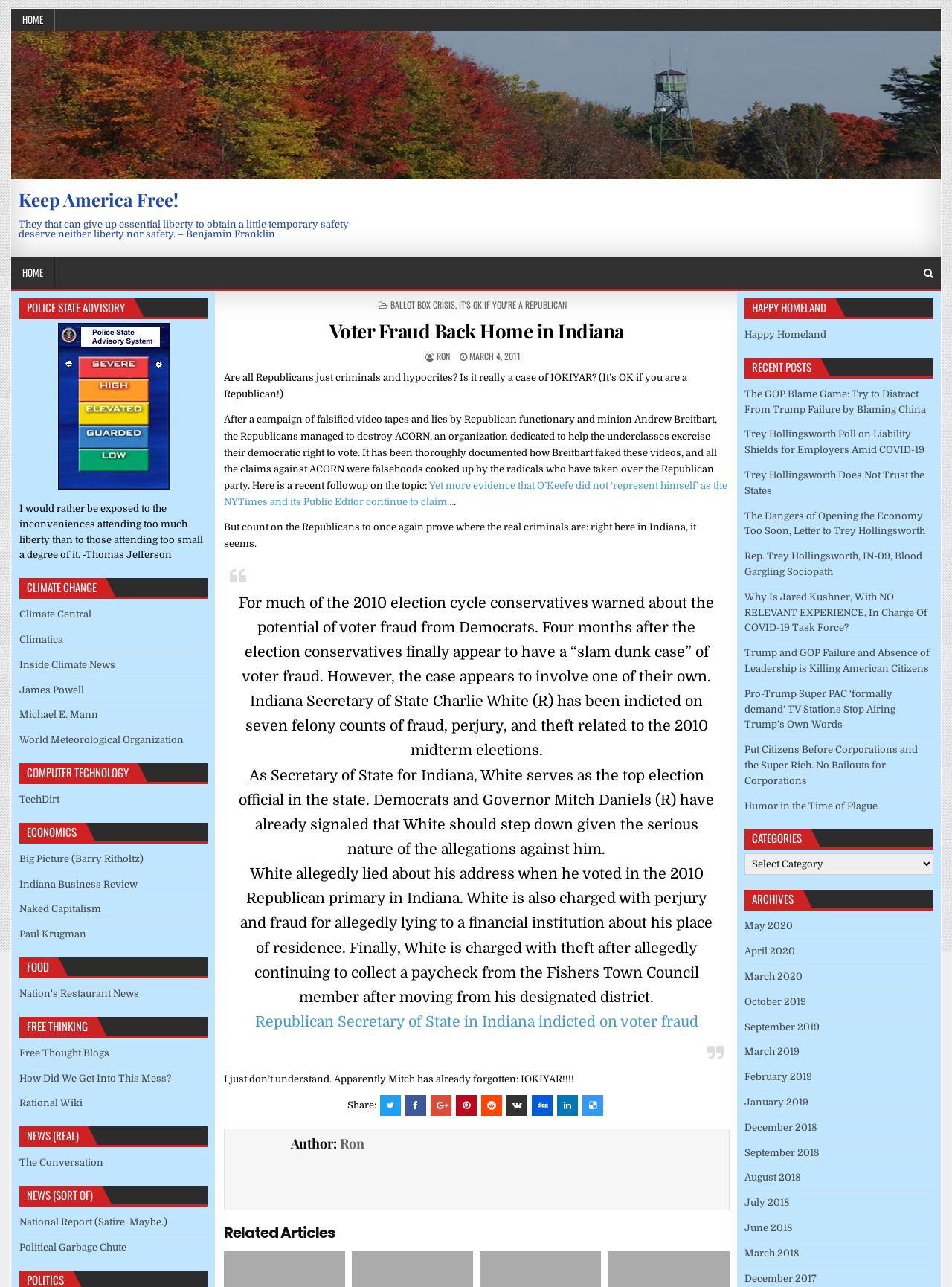Ascertain the bounding box coordinates for the UI element detailed here: "Naked Capitalism". The coordinates should be provided as [left, top, right, bottom] with each value being a float between 0 and 1.

[0.02, 0.702, 0.106, 0.711]